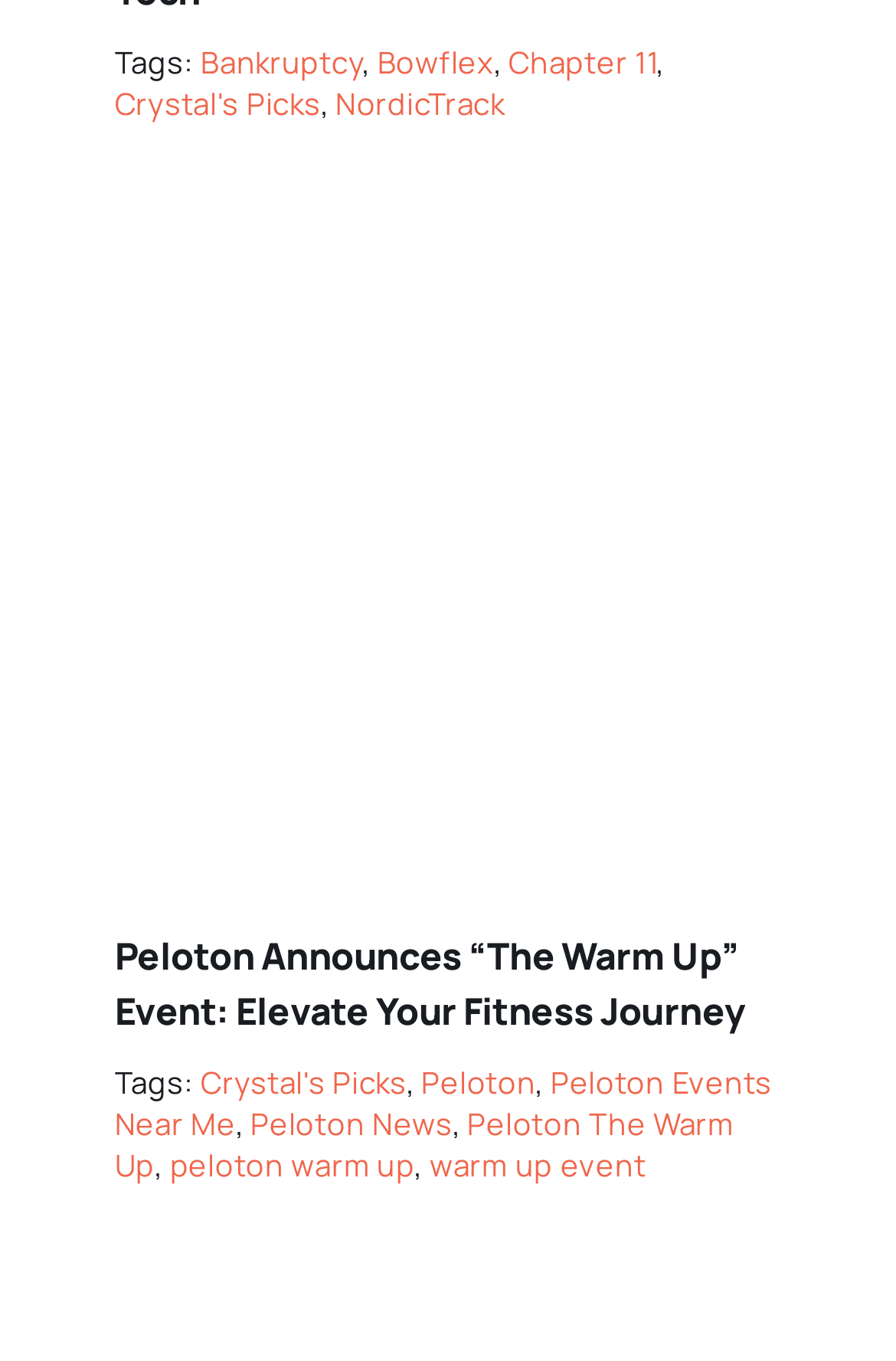Locate the bounding box coordinates of the element's region that should be clicked to carry out the following instruction: "Explore Peloton Events Near Me". The coordinates need to be four float numbers between 0 and 1, i.e., [left, top, right, bottom].

[0.128, 0.781, 0.862, 0.841]